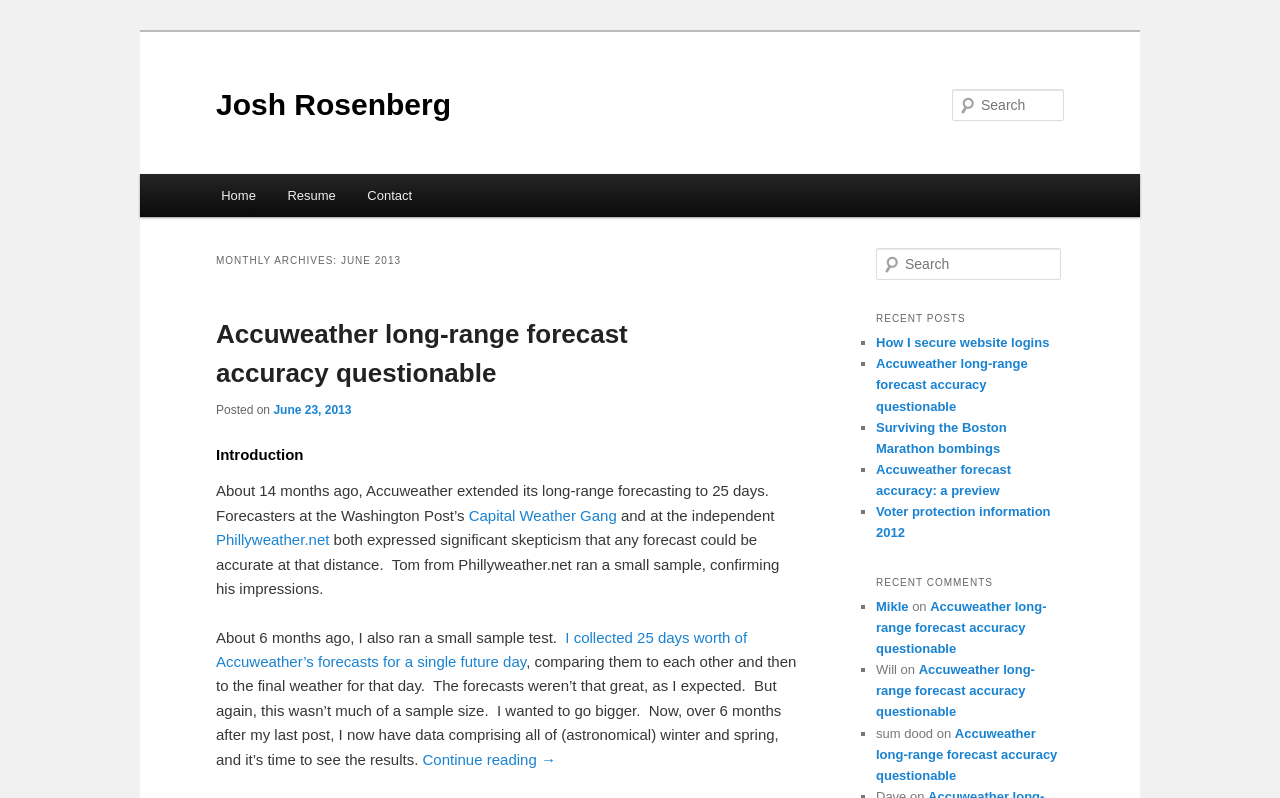Locate the coordinates of the bounding box for the clickable region that fulfills this instruction: "Comment on the post 'Accuweather long-range forecast accuracy questionable'".

[0.684, 0.75, 0.818, 0.822]